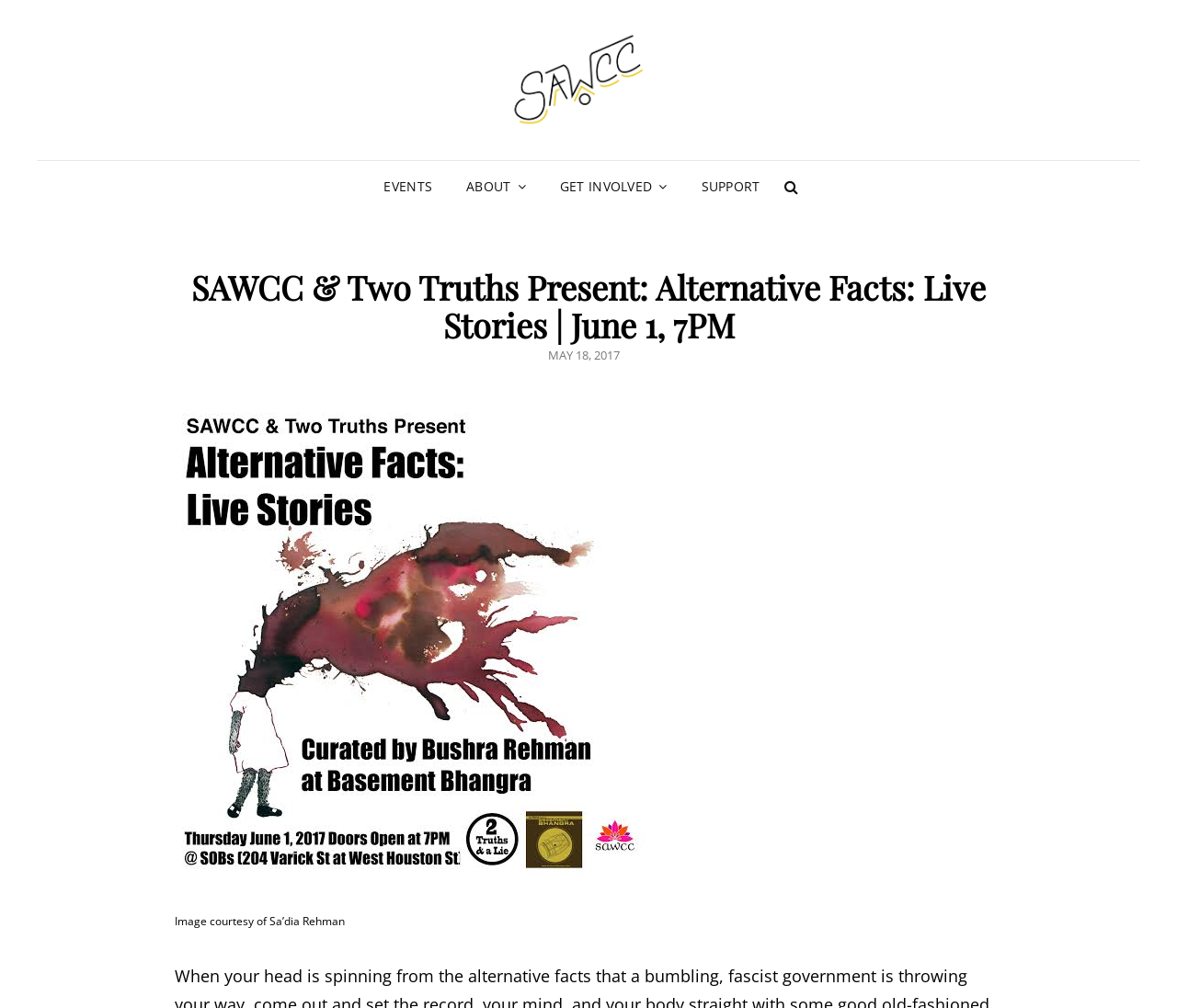Determine the bounding box coordinates of the clickable element to achieve the following action: 'go to ABOUT page'. Provide the coordinates as four float values between 0 and 1, formatted as [left, top, right, bottom].

[0.384, 0.16, 0.459, 0.211]